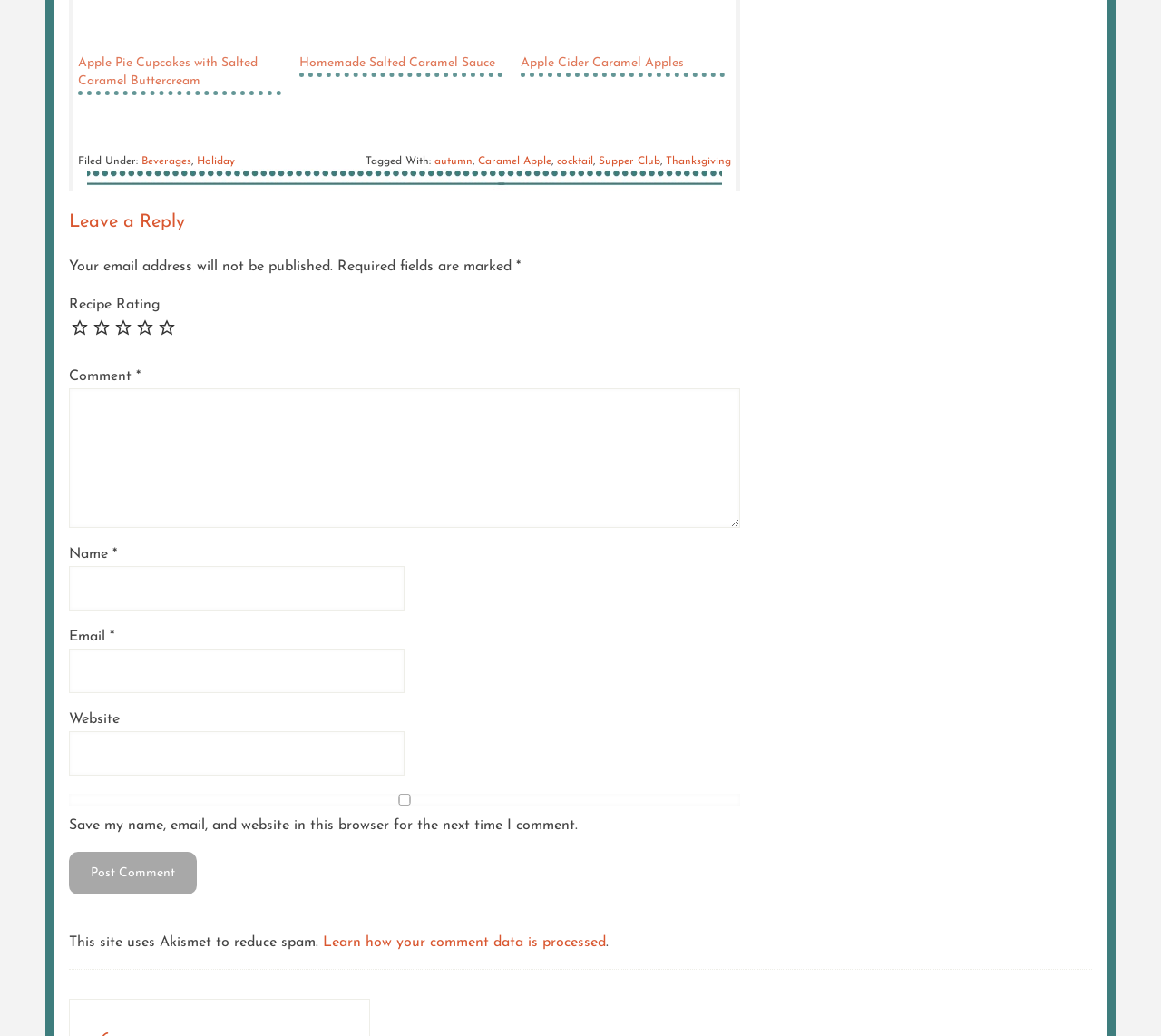What is the purpose of the 'Save my name, email, and website in this browser' checkbox?
Using the details shown in the screenshot, provide a comprehensive answer to the question.

The checkbox is labeled 'Save my name, email, and website in this browser for the next time I comment.' This suggests that checking this box will save the user's data for future comments, making it easier to comment in the future.